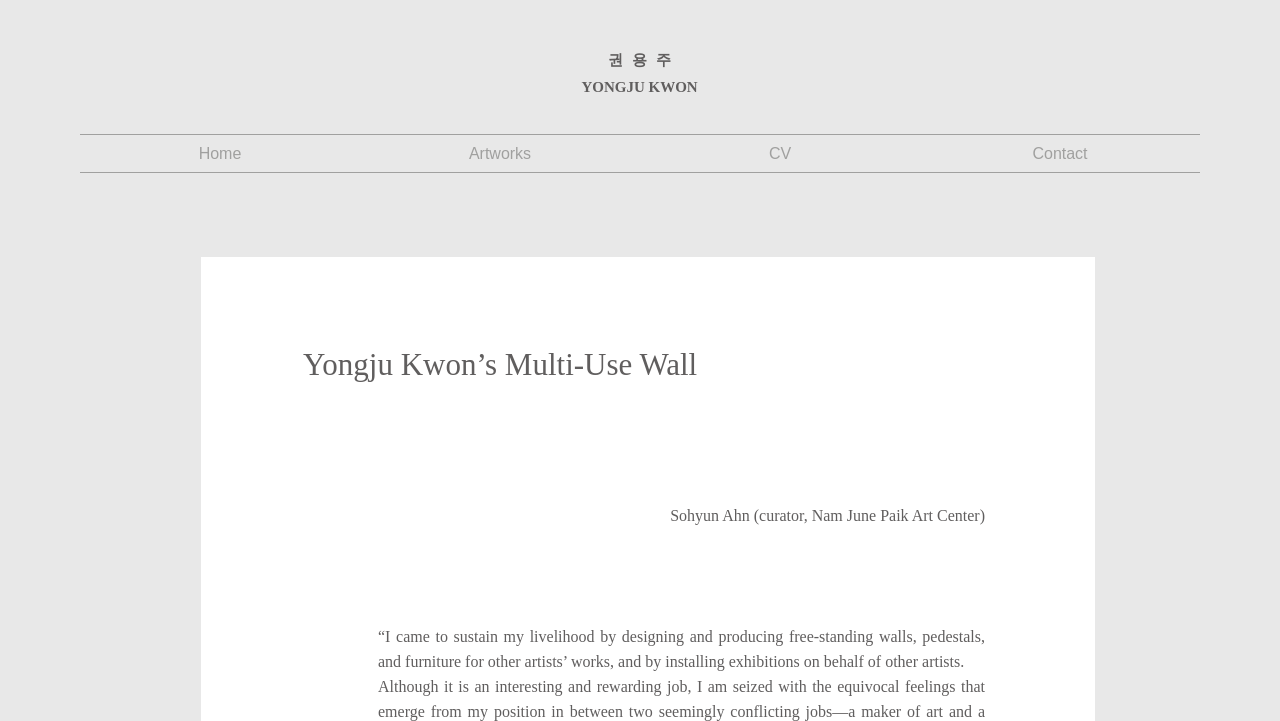Answer briefly with one word or phrase:
What is the curator's name?

Sohyun Ahn